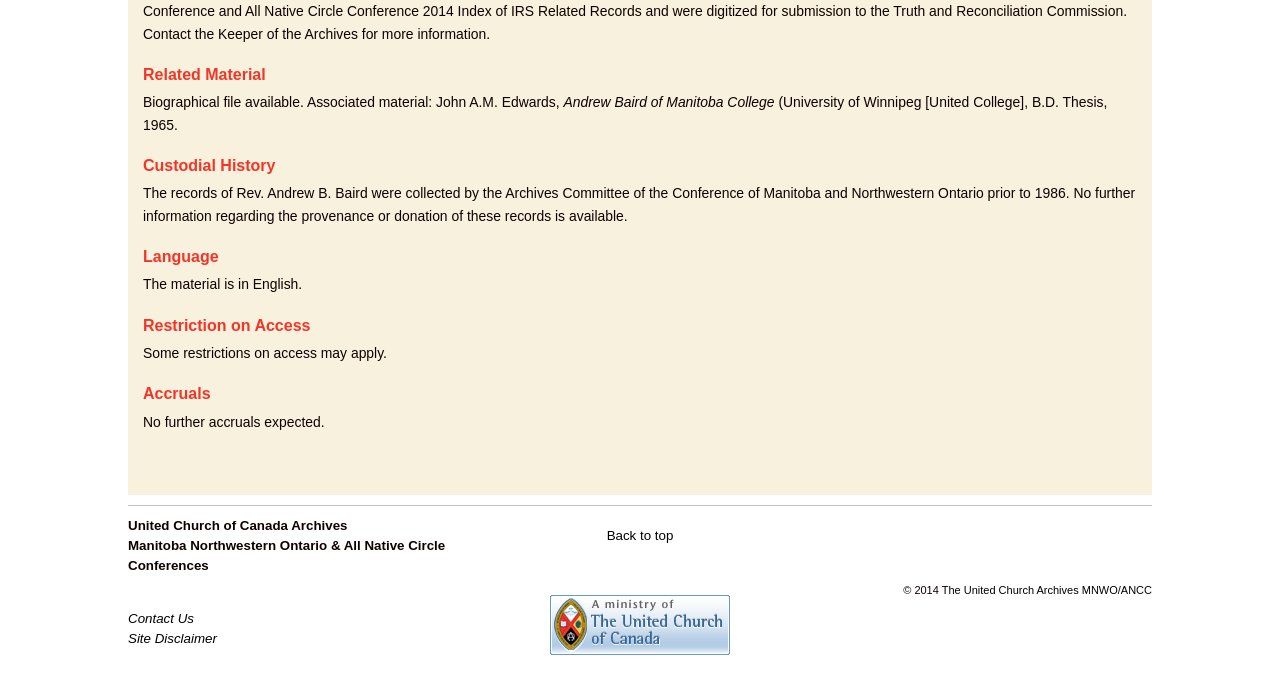What is the copyright year of the website?
Using the image as a reference, give a one-word or short phrase answer.

2014